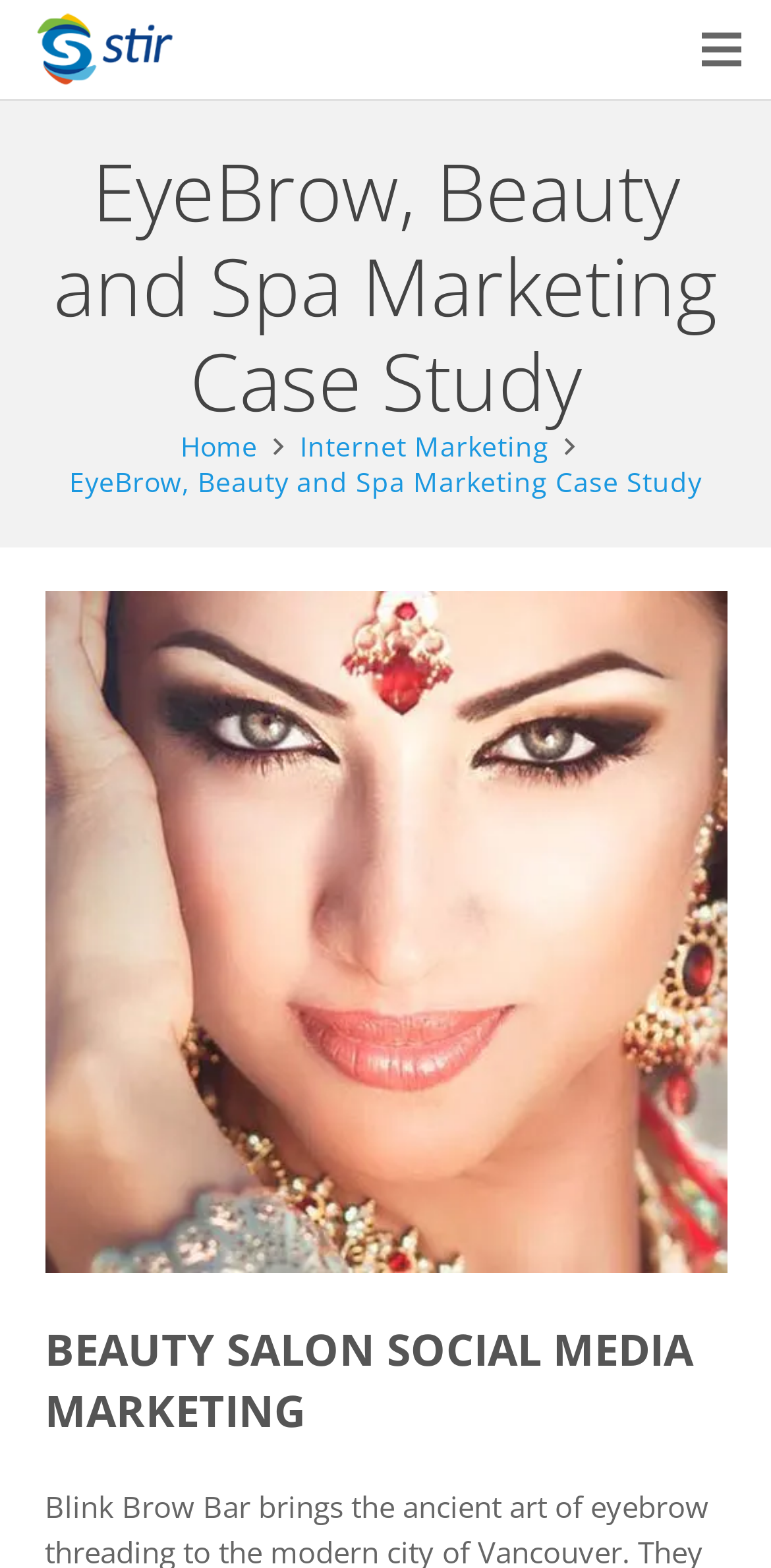Write an exhaustive caption that covers the webpage's main aspects.

The webpage is about a beauty and spa marketing agency, with a focus on case studies. At the top left, there is a link labeled "stir200". On the top right, there is a link labeled "Menu". Below the "Menu" link, there is a heading that reads "EyeBrow, Beauty and Spa Marketing Case Study". 

Underneath the heading, there are three links aligned horizontally: "Home", "Internet Marketing", and another link with the same label as the heading. 

Further down the page, there is a prominent heading that describes the agency's services, mentioning beauty and spa marketing, social media marketing, and its location in Vancouver, Canada. Below this heading, there is a large image that likely represents the agency's services.